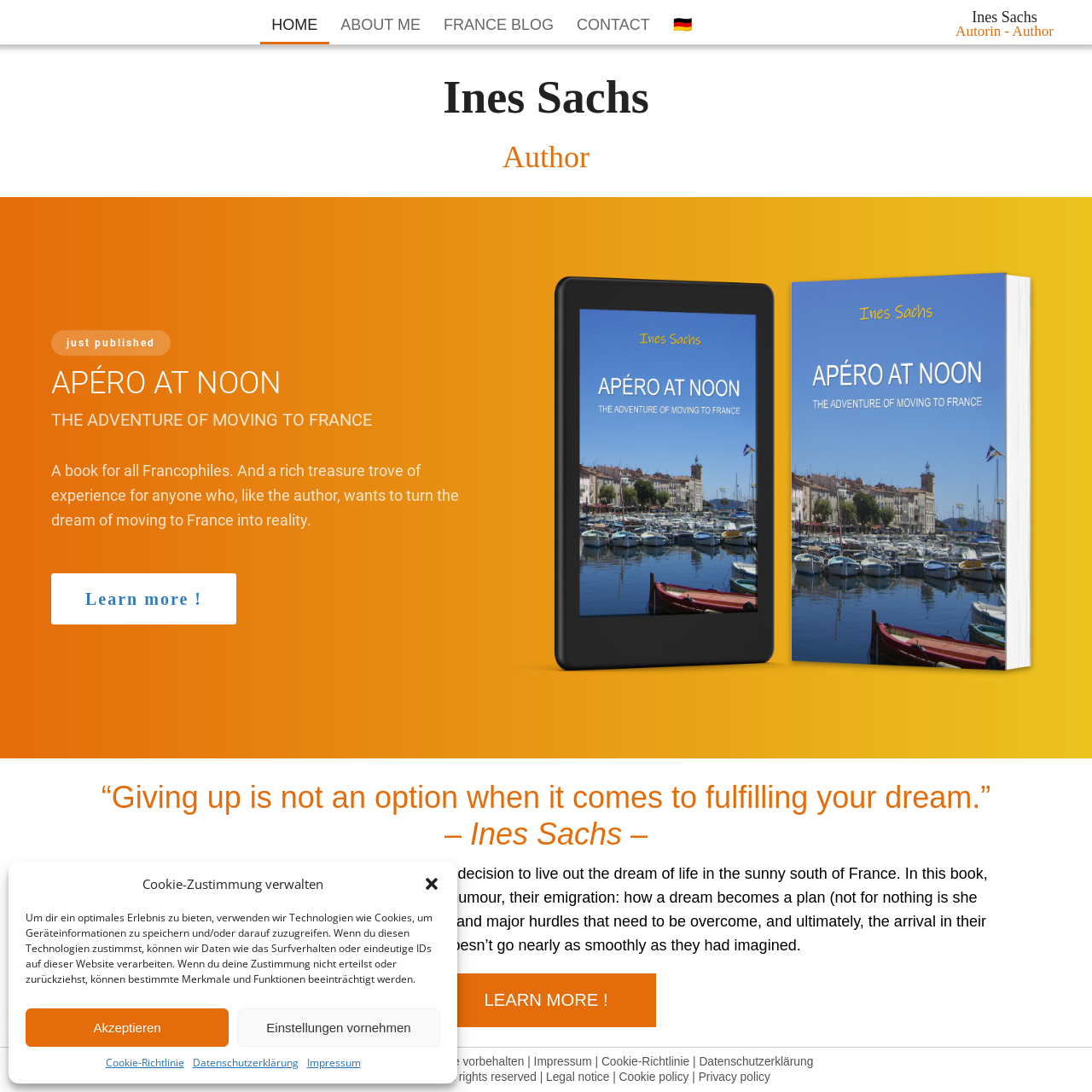Locate the bounding box coordinates of the clickable area to execute the instruction: "View the book 'APÉRO AT NOON'". Provide the coordinates as four float numbers between 0 and 1, represented as [left, top, right, bottom].

[0.047, 0.33, 0.455, 0.372]